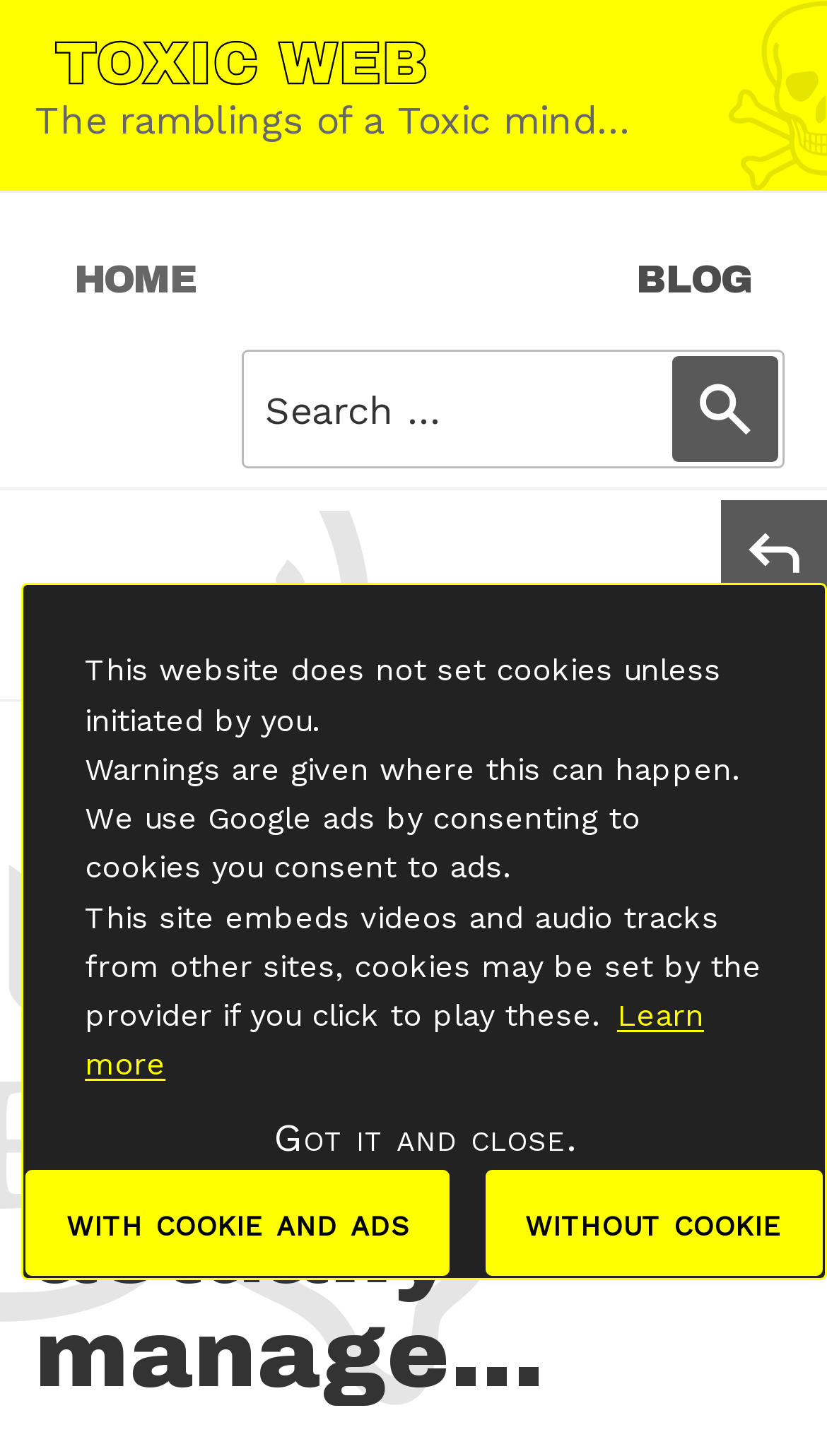Determine the bounding box coordinates of the clickable area required to perform the following instruction: "Share this on Twitter". The coordinates should be represented as four float numbers between 0 and 1: [left, top, right, bottom].

[0.872, 0.443, 1.0, 0.515]